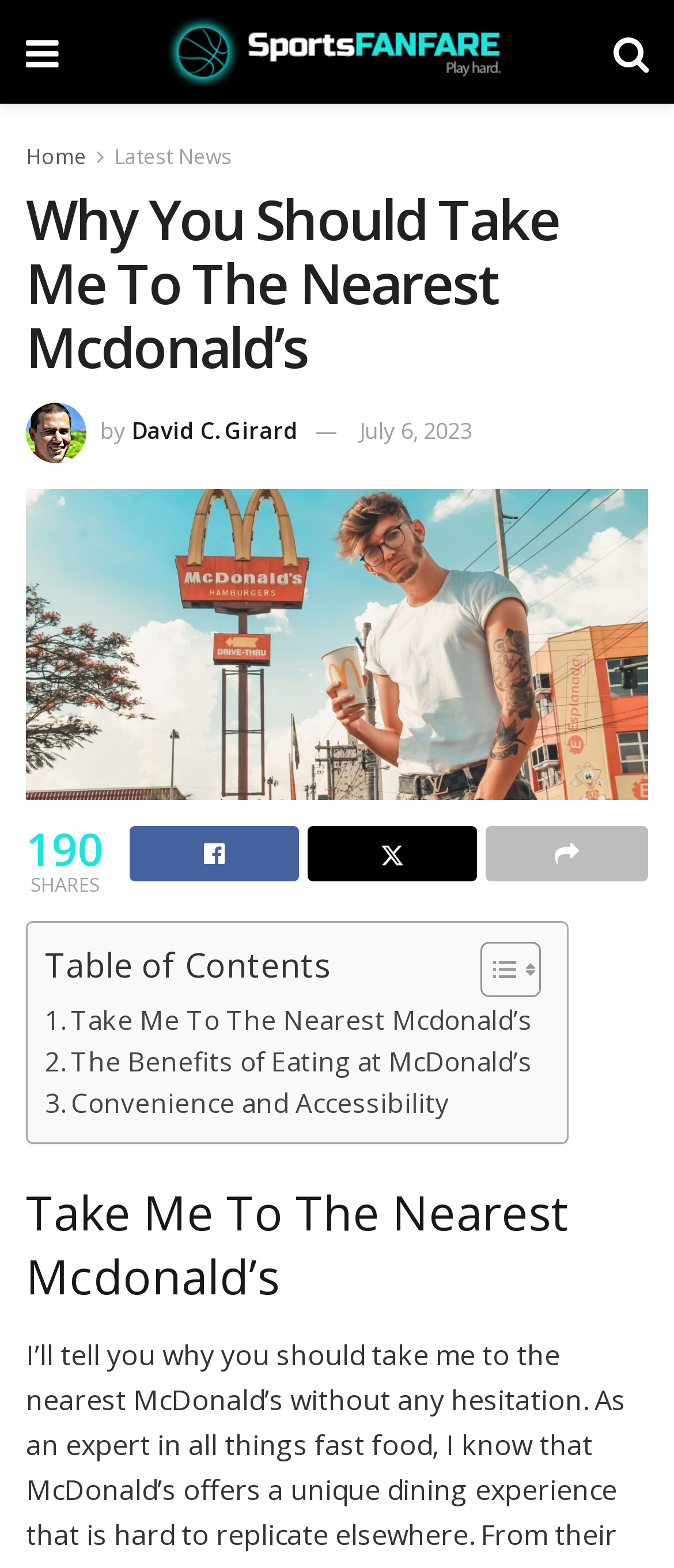Provide the bounding box coordinates in the format (top-left x, top-left y, bottom-right x, bottom-right y). All values are floating point numbers between 0 and 1. Determine the bounding box coordinate of the UI element described as: July 6, 2023

[0.533, 0.264, 0.7, 0.284]